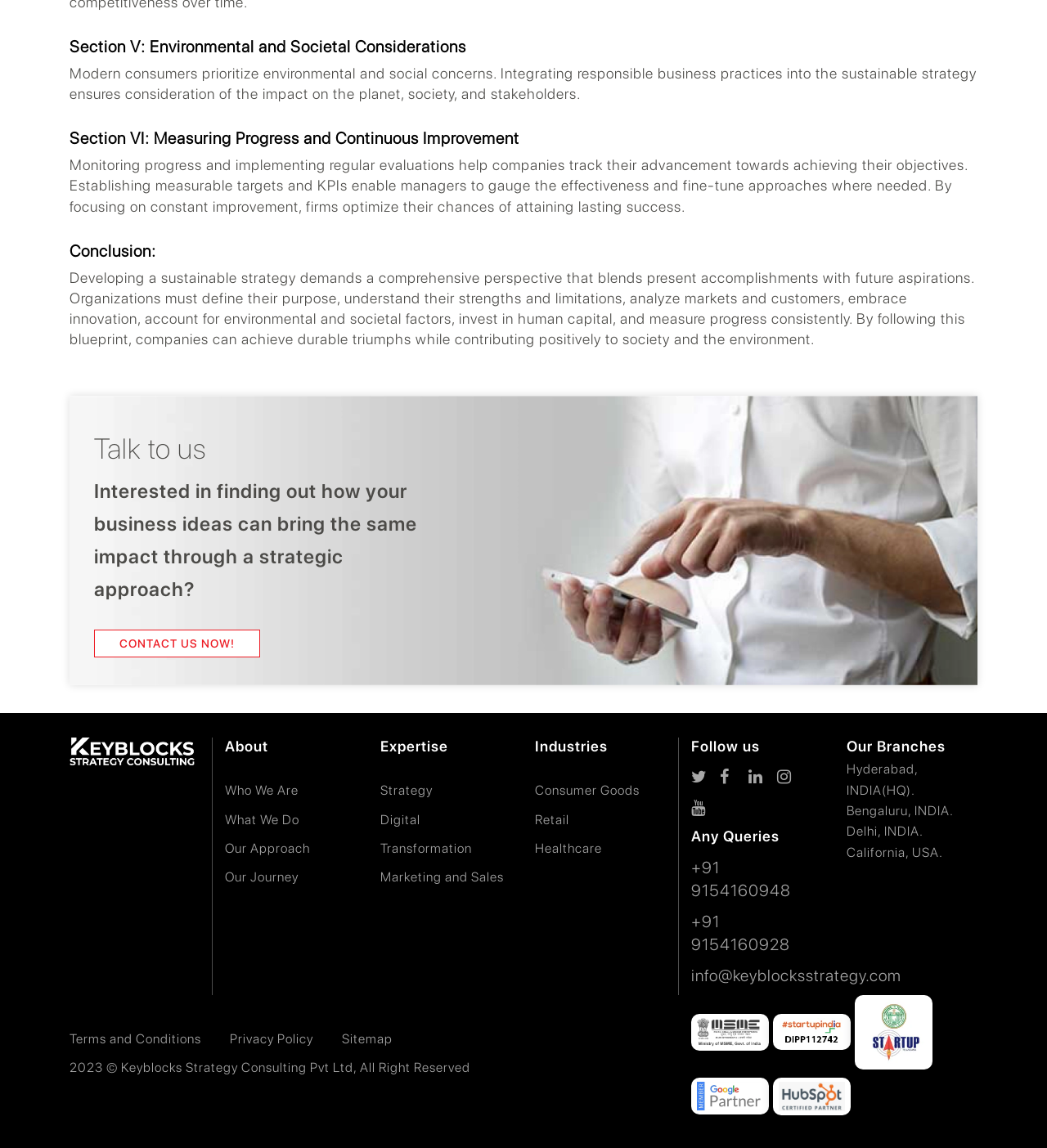What is the main topic of Section V?
Refer to the screenshot and respond with a concise word or phrase.

Environmental and Societal Considerations